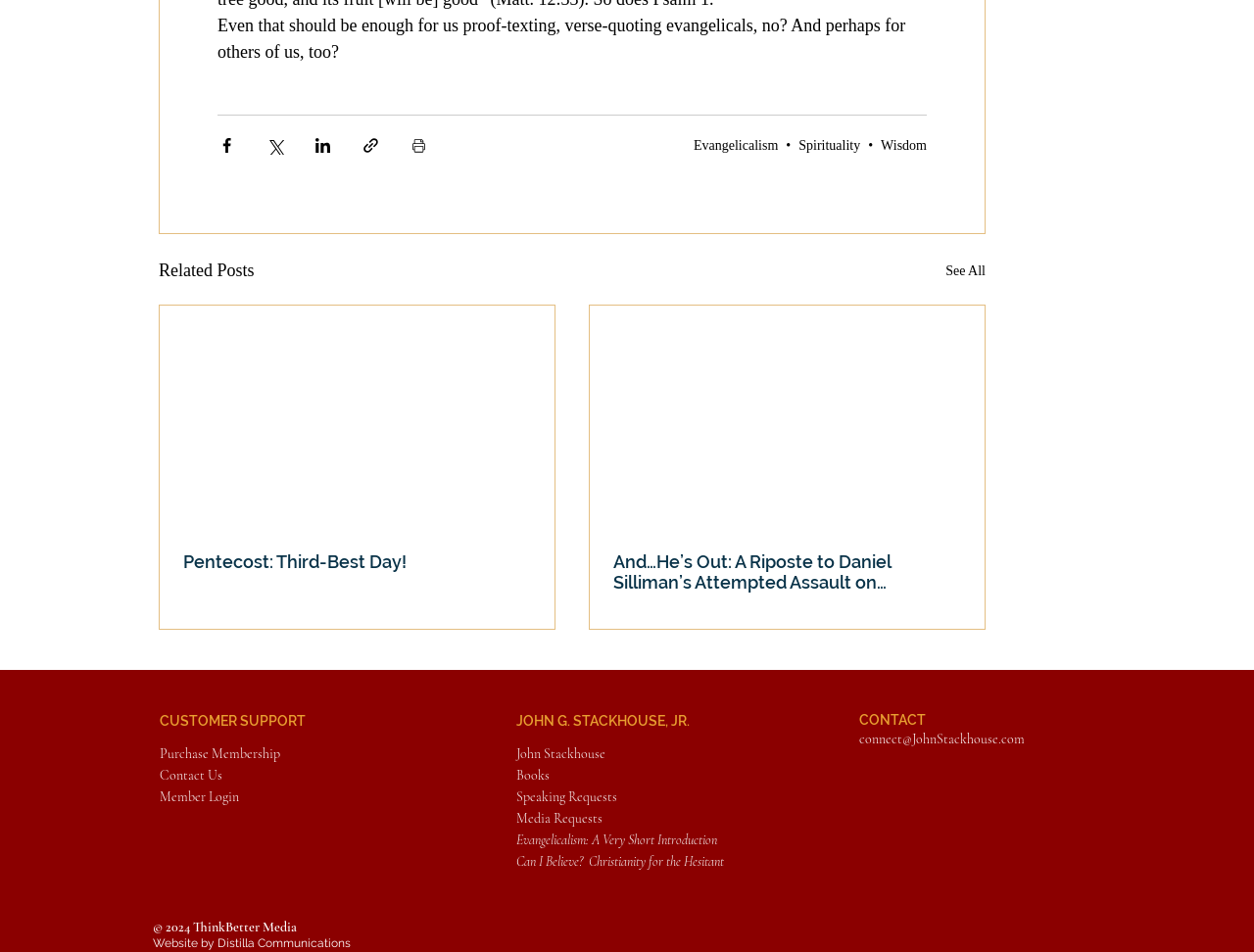Please specify the bounding box coordinates of the clickable region to carry out the following instruction: "Share via Facebook". The coordinates should be four float numbers between 0 and 1, in the format [left, top, right, bottom].

[0.173, 0.142, 0.188, 0.162]